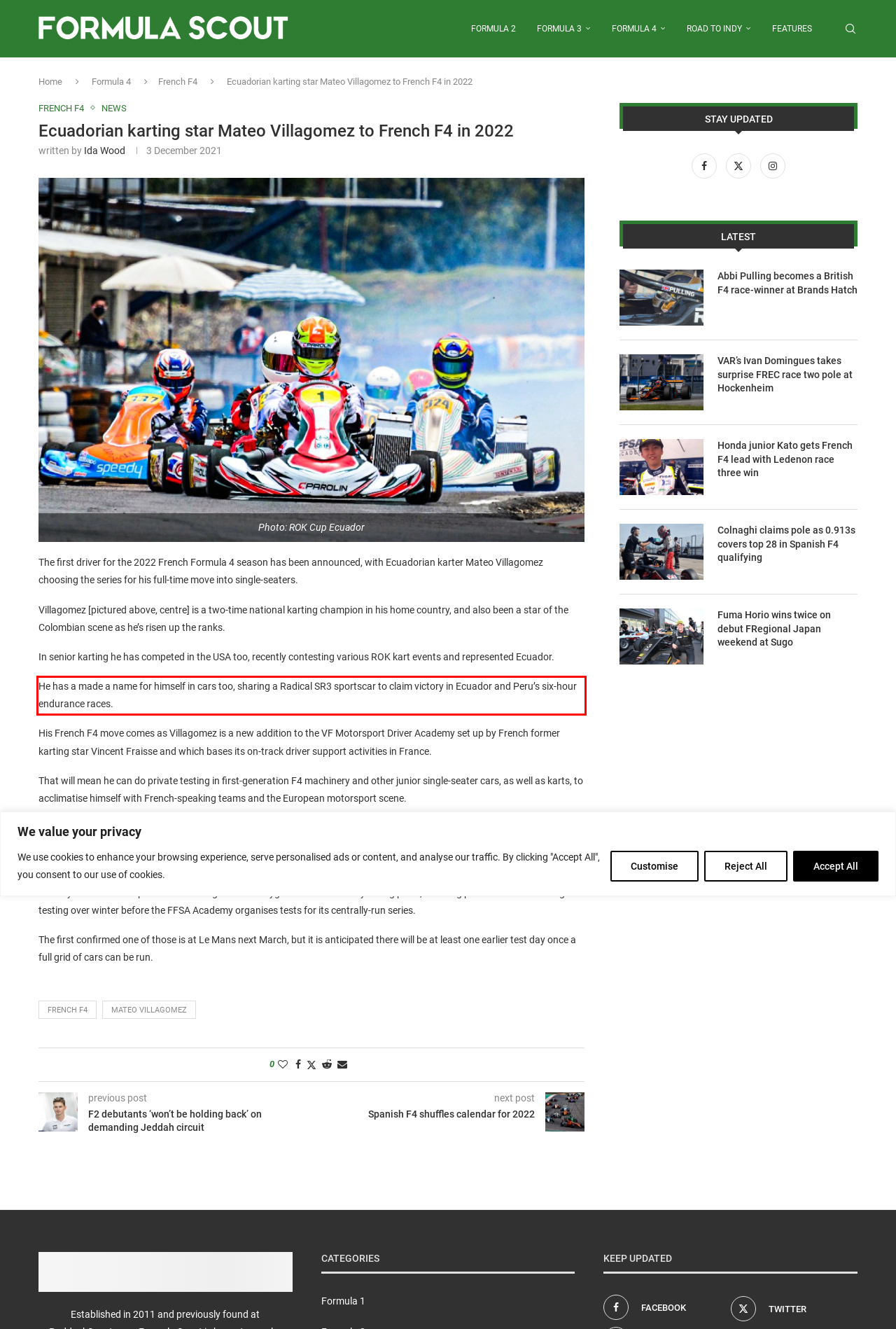Given the screenshot of a webpage, identify the red rectangle bounding box and recognize the text content inside it, generating the extracted text.

He has a made a name for himself in cars too, sharing a Radical SR3 sportscar to claim victory in Ecuador and Peru’s six-hour endurance races.